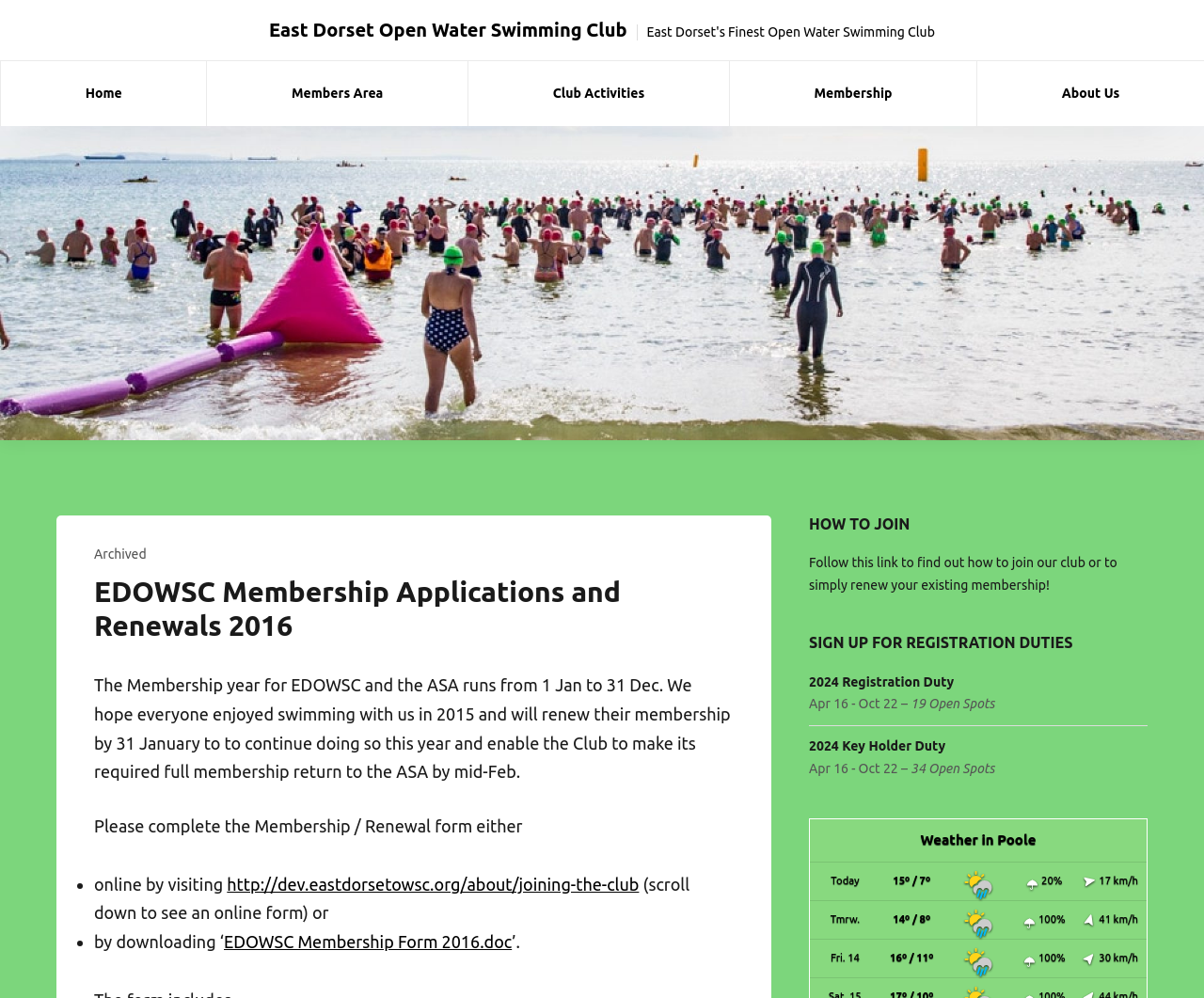Find the bounding box coordinates of the area that needs to be clicked in order to achieve the following instruction: "Click on the 'EDOWSC Membership Form 2016.doc' link". The coordinates should be specified as four float numbers between 0 and 1, i.e., [left, top, right, bottom].

[0.186, 0.934, 0.425, 0.953]